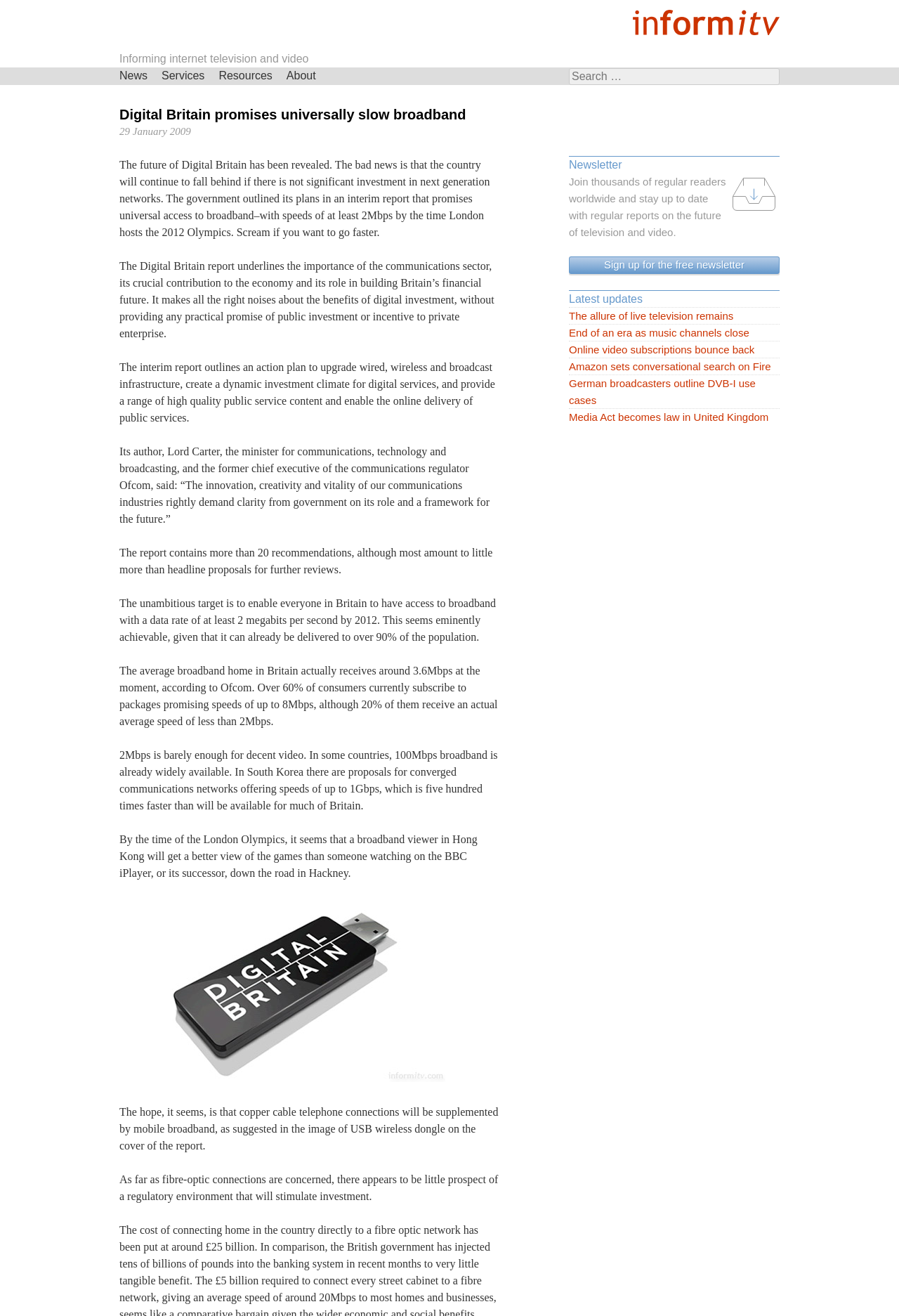Determine the bounding box coordinates for the area you should click to complete the following instruction: "Read the latest update 'The allure of live television remains'".

[0.633, 0.234, 0.867, 0.247]